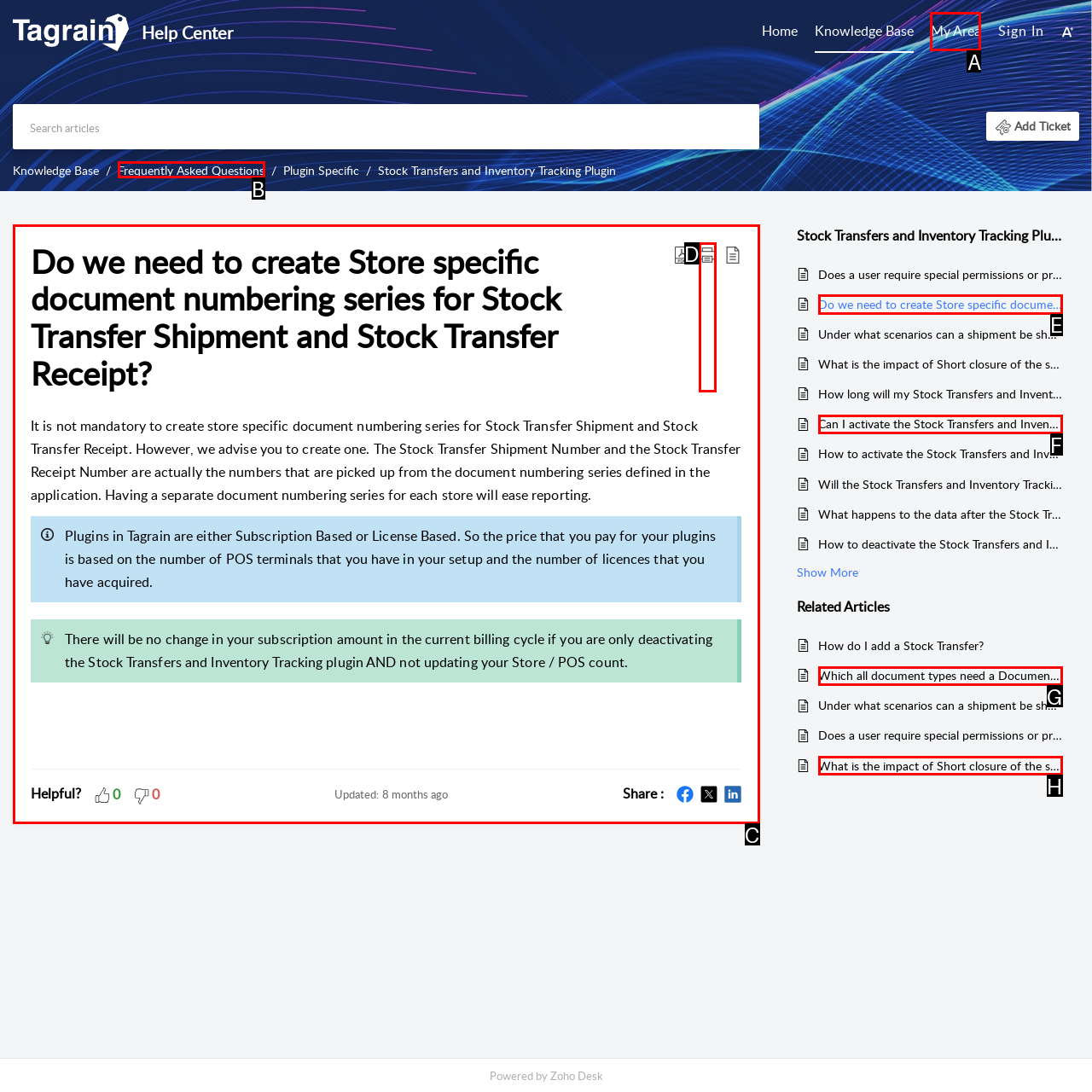From the options provided, determine which HTML element best fits the description: Frequently Asked Questions. Answer with the correct letter.

B